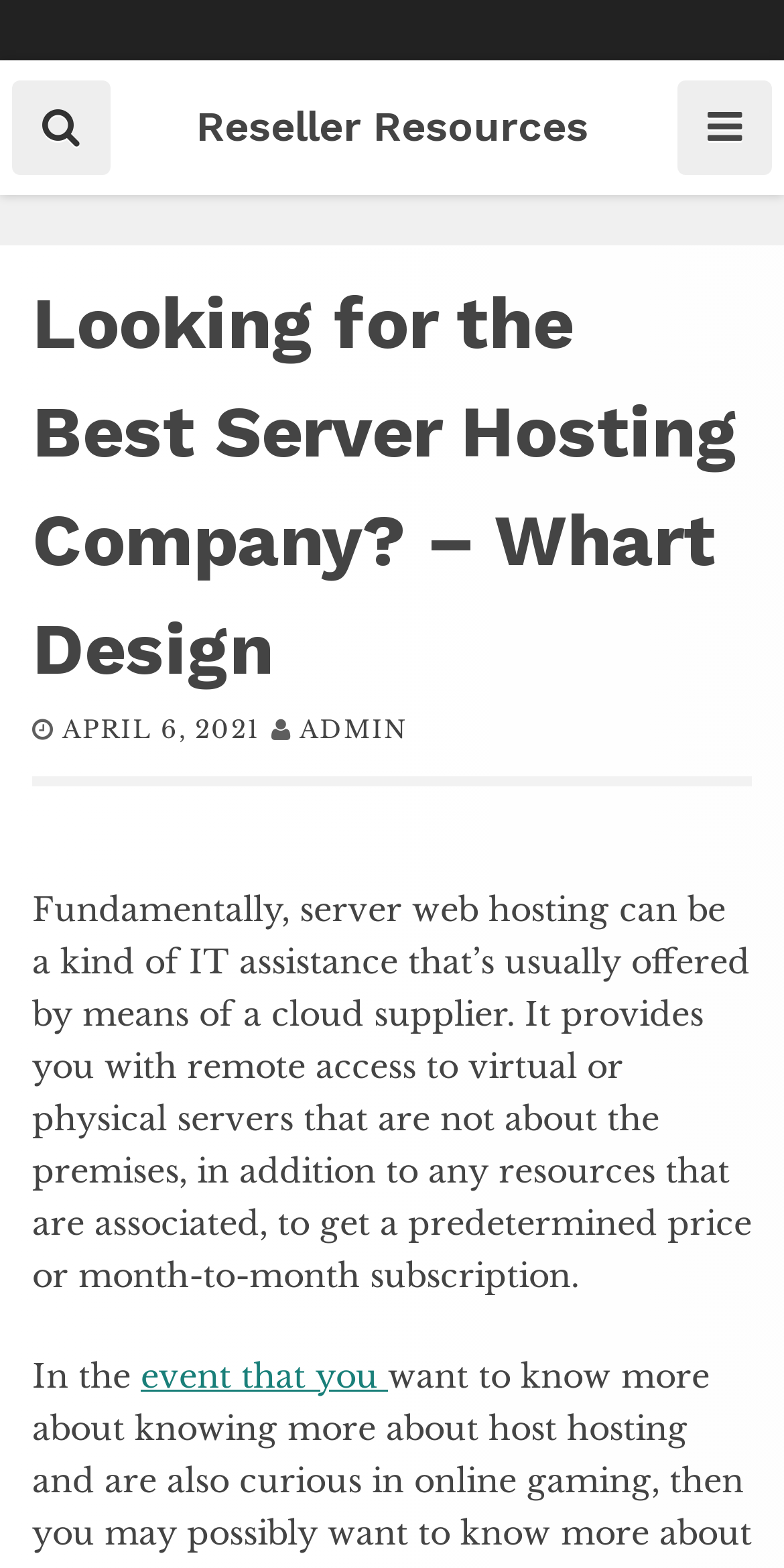What is the author of the article?
Use the image to answer the question with a single word or phrase.

ADMIN